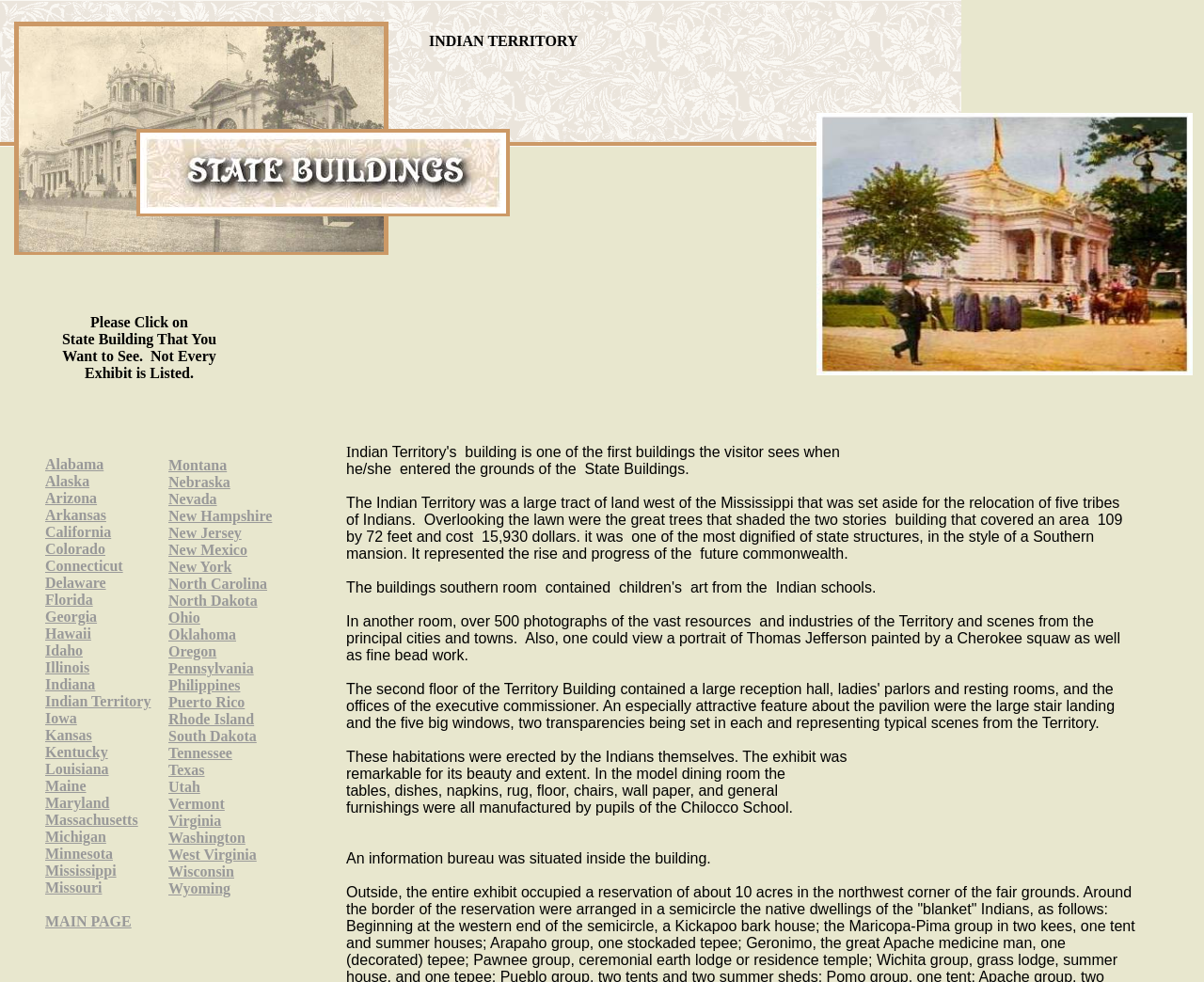What was exhibited in another room?
Refer to the image and respond with a one-word or short-phrase answer.

Photographs of the vast resources and industries